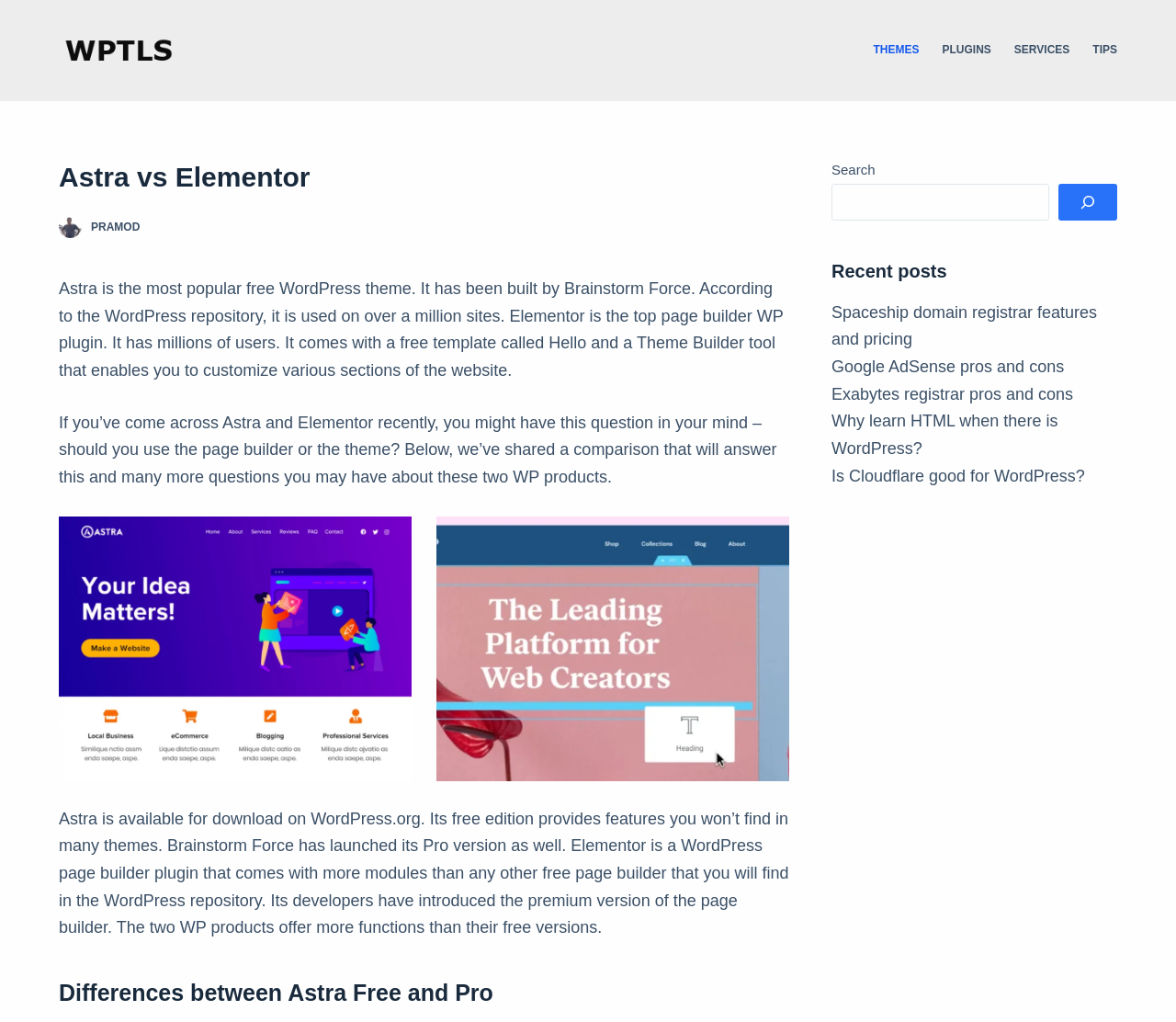Determine the bounding box coordinates of the section to be clicked to follow the instruction: "Click on the 'THEMES' menu item". The coordinates should be given as four float numbers between 0 and 1, formatted as [left, top, right, bottom].

[0.743, 0.0, 0.791, 0.099]